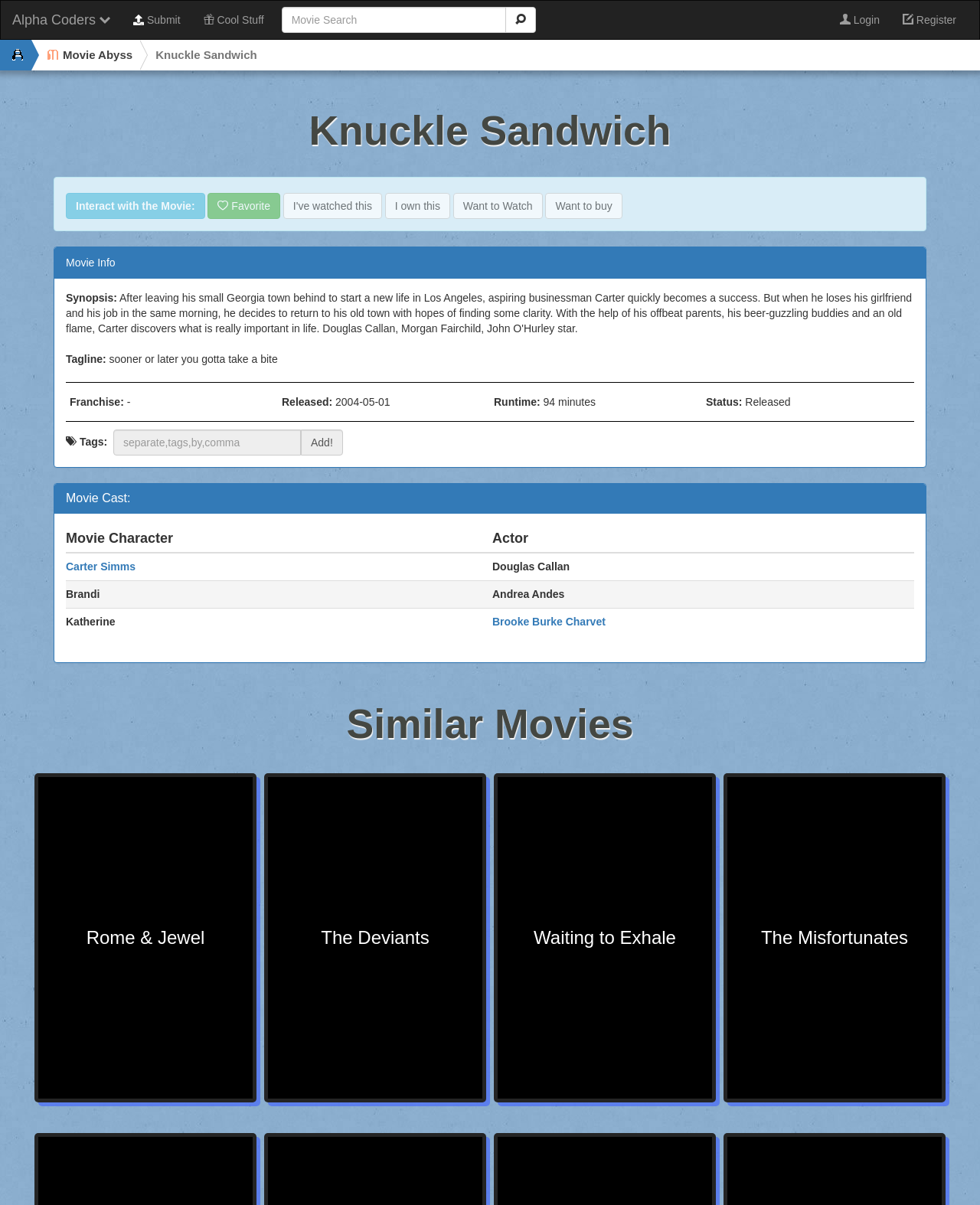Based on the visual content of the image, answer the question thoroughly: What is the name of the similar movie located at the bottom of the webpage?

The name of the similar movie located at the bottom of the webpage can be found in the link element with the text 'Rome & Jewel' which is located in the 'Similar Movies' section.